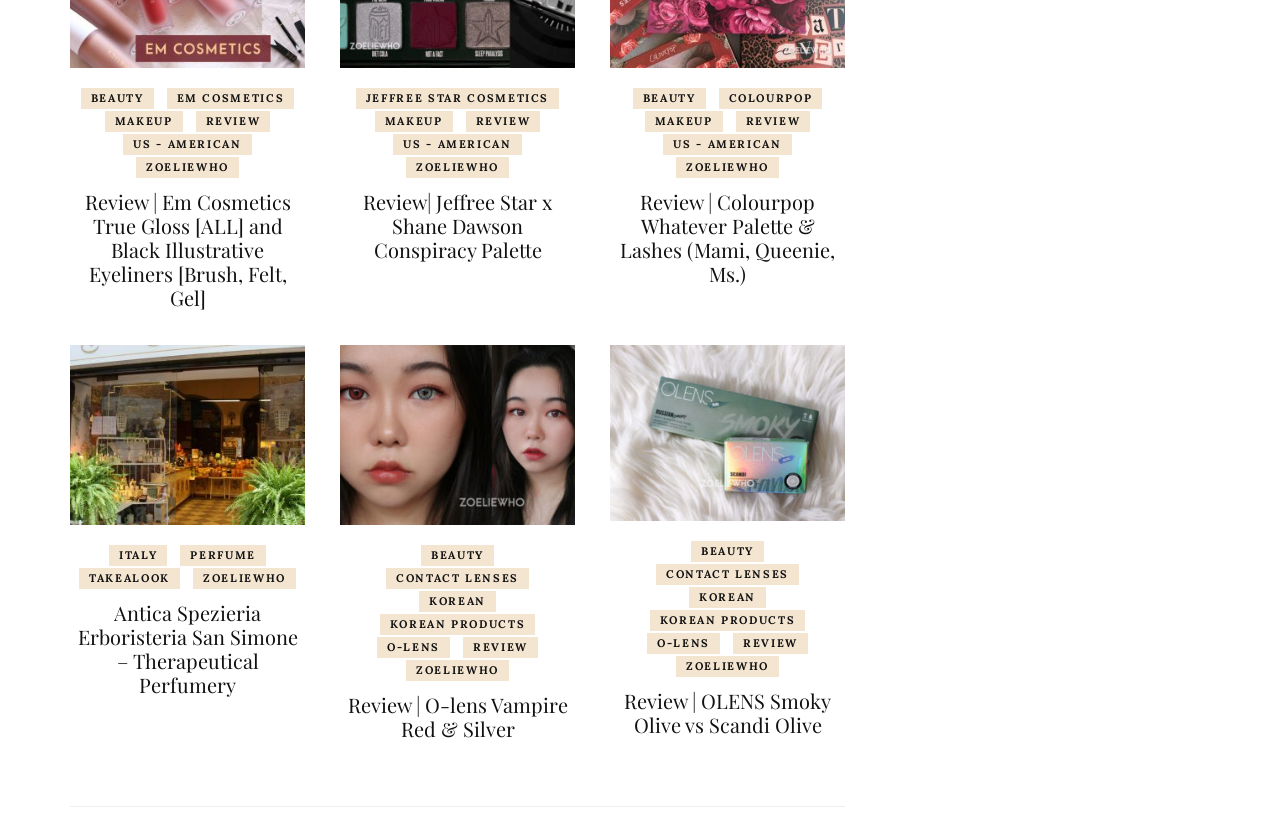Using the information in the image, give a detailed answer to the following question: How many review links are on the webpage?

I searched for link elements with the text 'Review' and found four of them, with IDs 815, 821, 839, and 847.